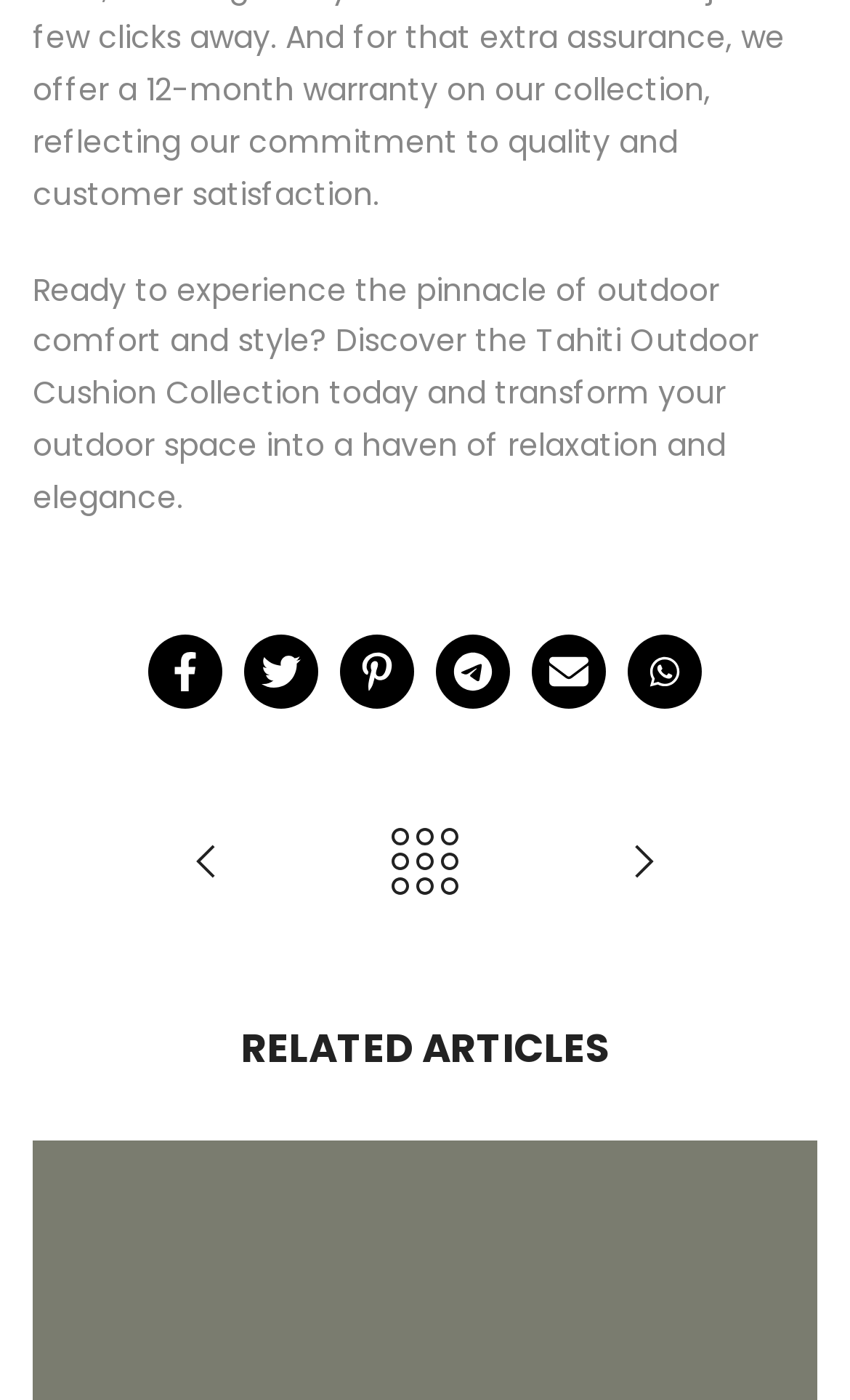How many social media sharing options are available?
Please provide a single word or phrase answer based on the image.

6